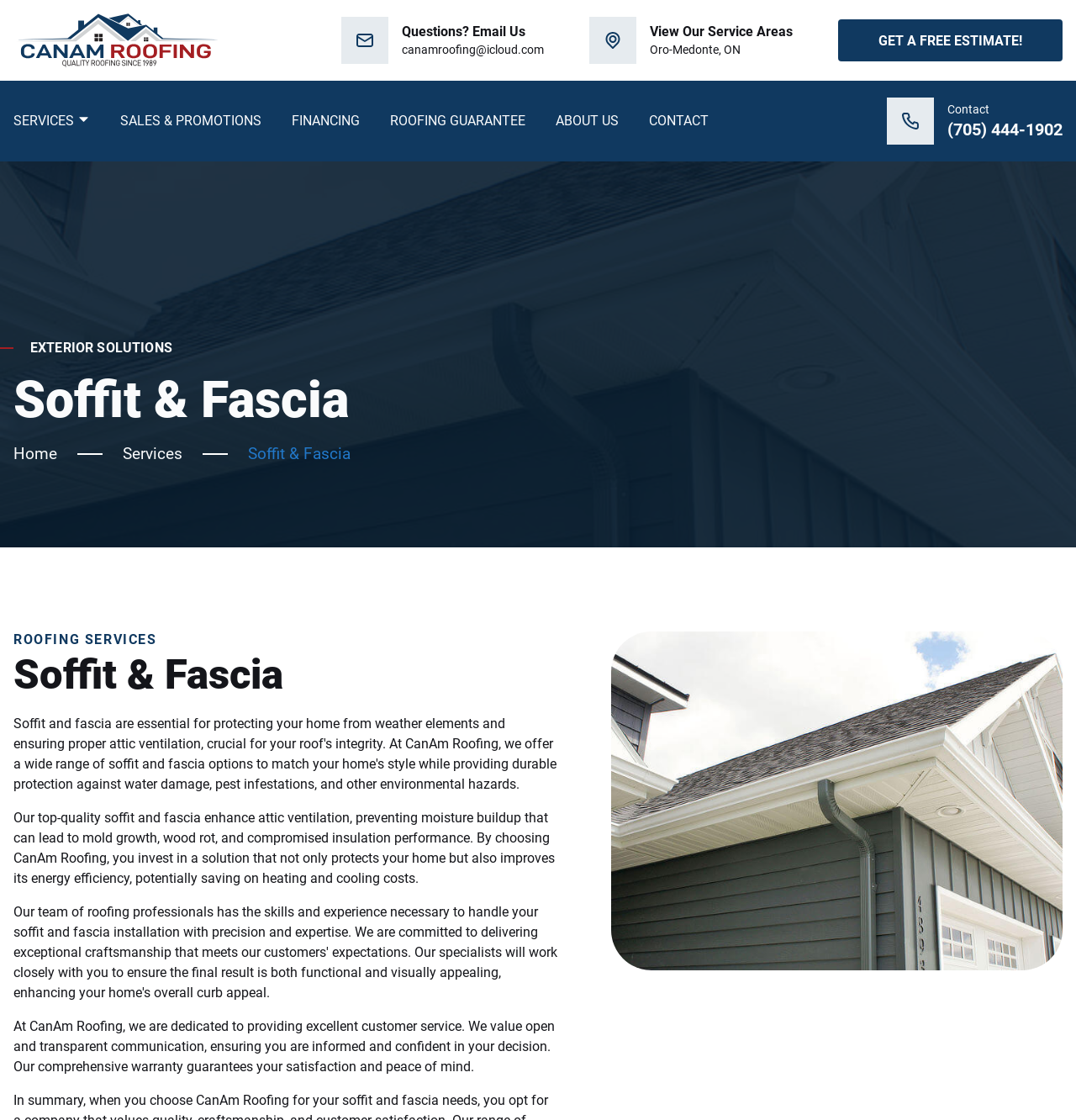What is the purpose of soffit and fascia?
Use the image to give a comprehensive and detailed response to the question.

The purpose of soffit and fascia is obtained from the static text 'Our top-quality soffit and fascia enhance attic ventilation, preventing moisture buildup that can lead to mold growth, wood rot, and compromised insulation performance.' which explains the benefits of soffit and fascia services.